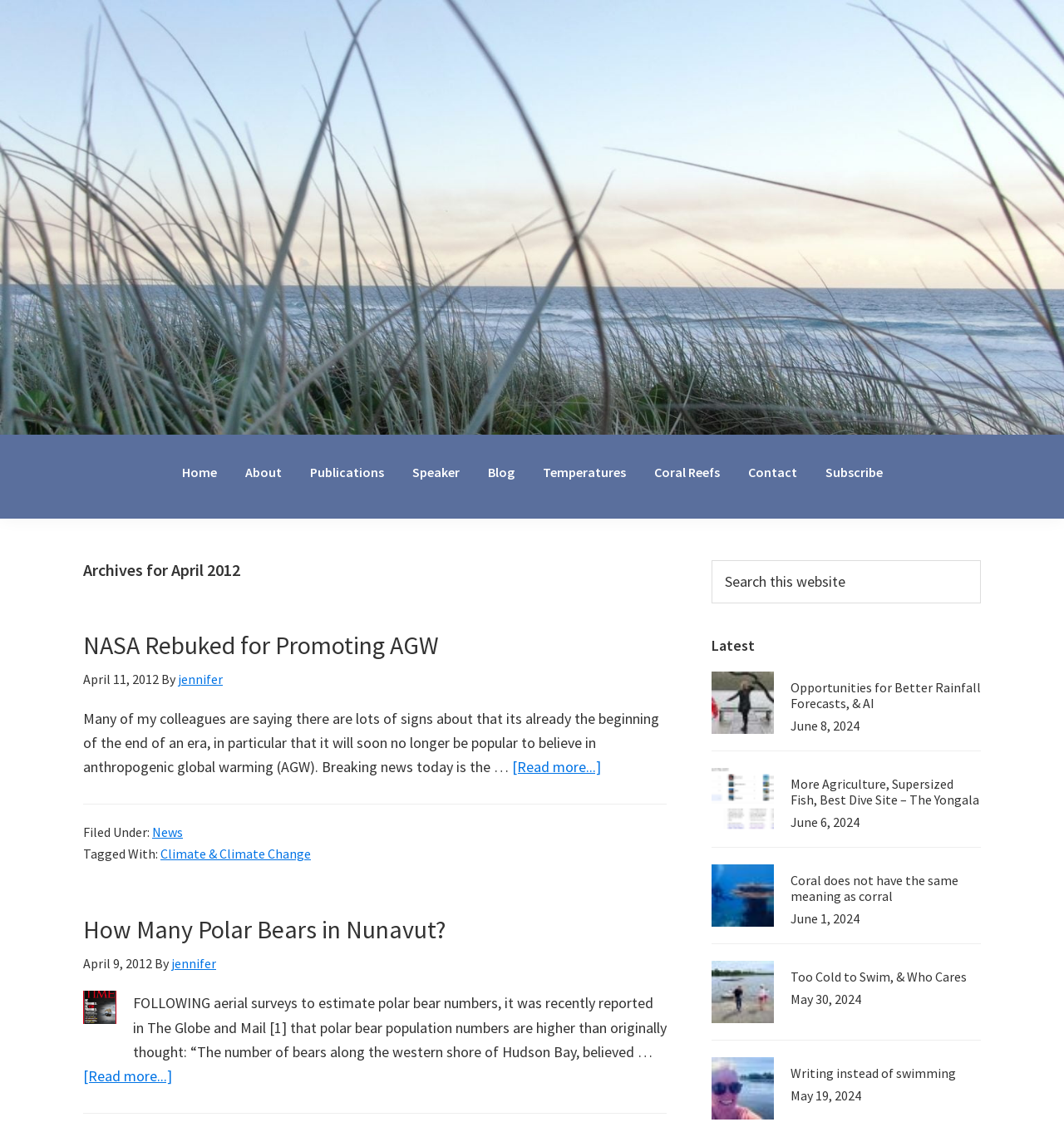Using a single word or phrase, answer the following question: 
How many articles are listed in the 'Latest' section?

4